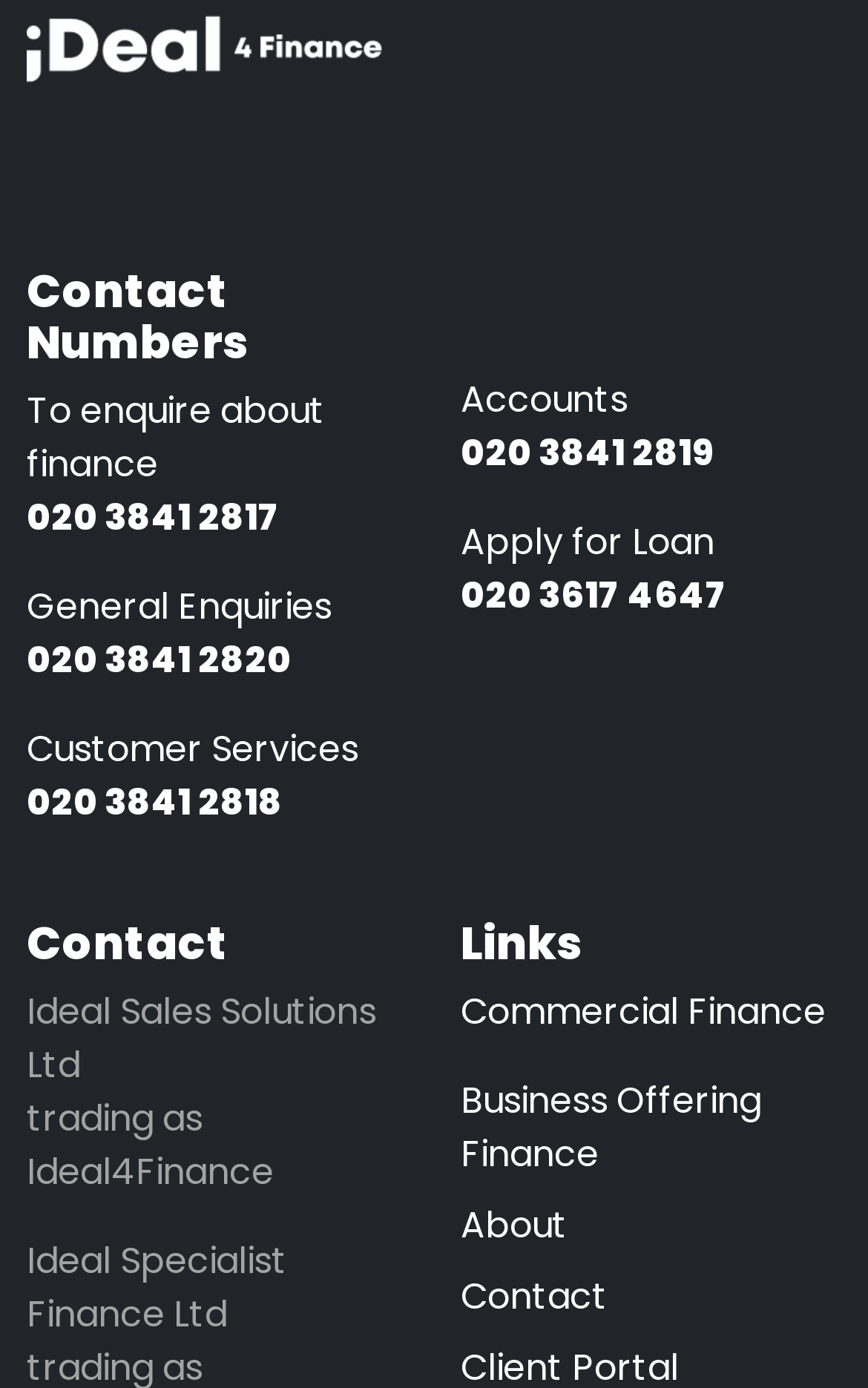Kindly provide the bounding box coordinates of the section you need to click on to fulfill the given instruction: "Visit Commercial Finance".

[0.531, 0.711, 0.969, 0.775]